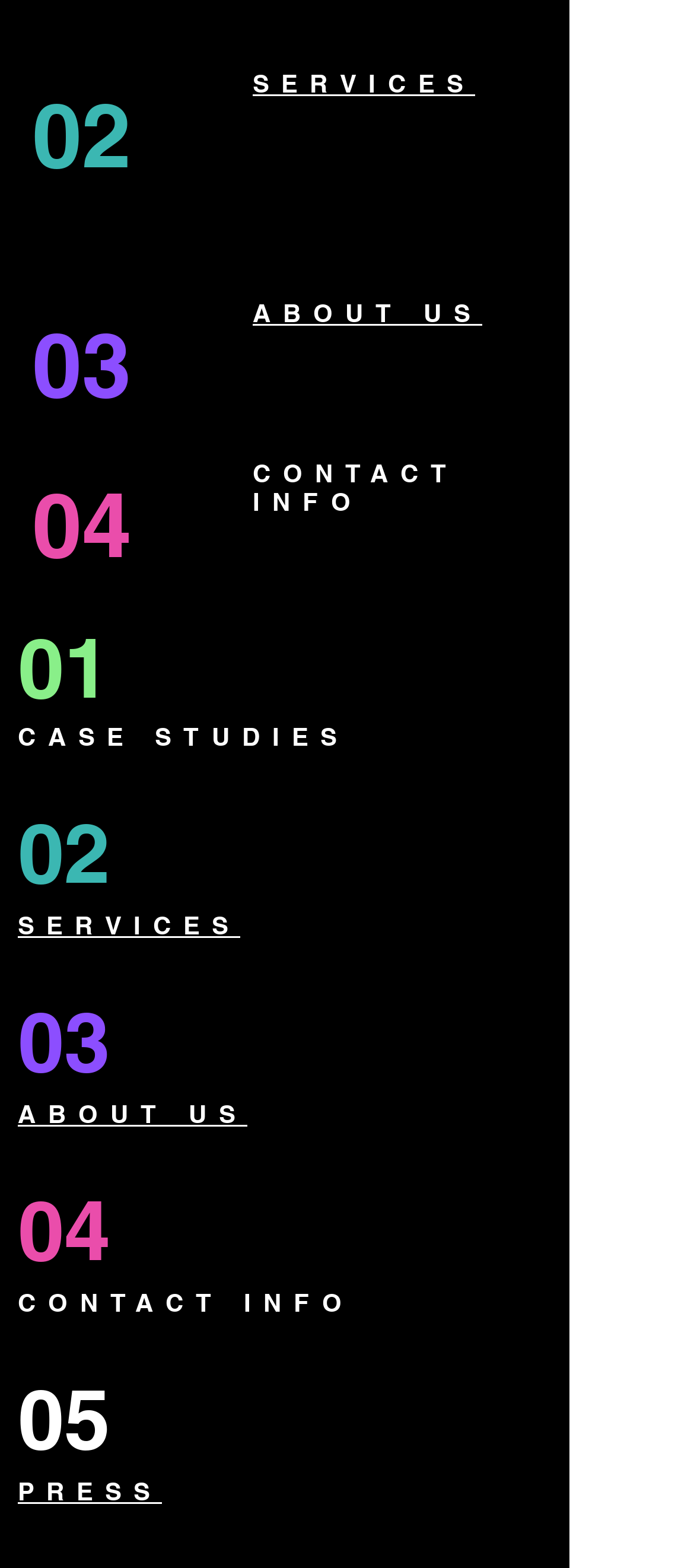Determine the bounding box coordinates for the region that must be clicked to execute the following instruction: "view CONTACT INFO".

[0.364, 0.292, 0.662, 0.329]